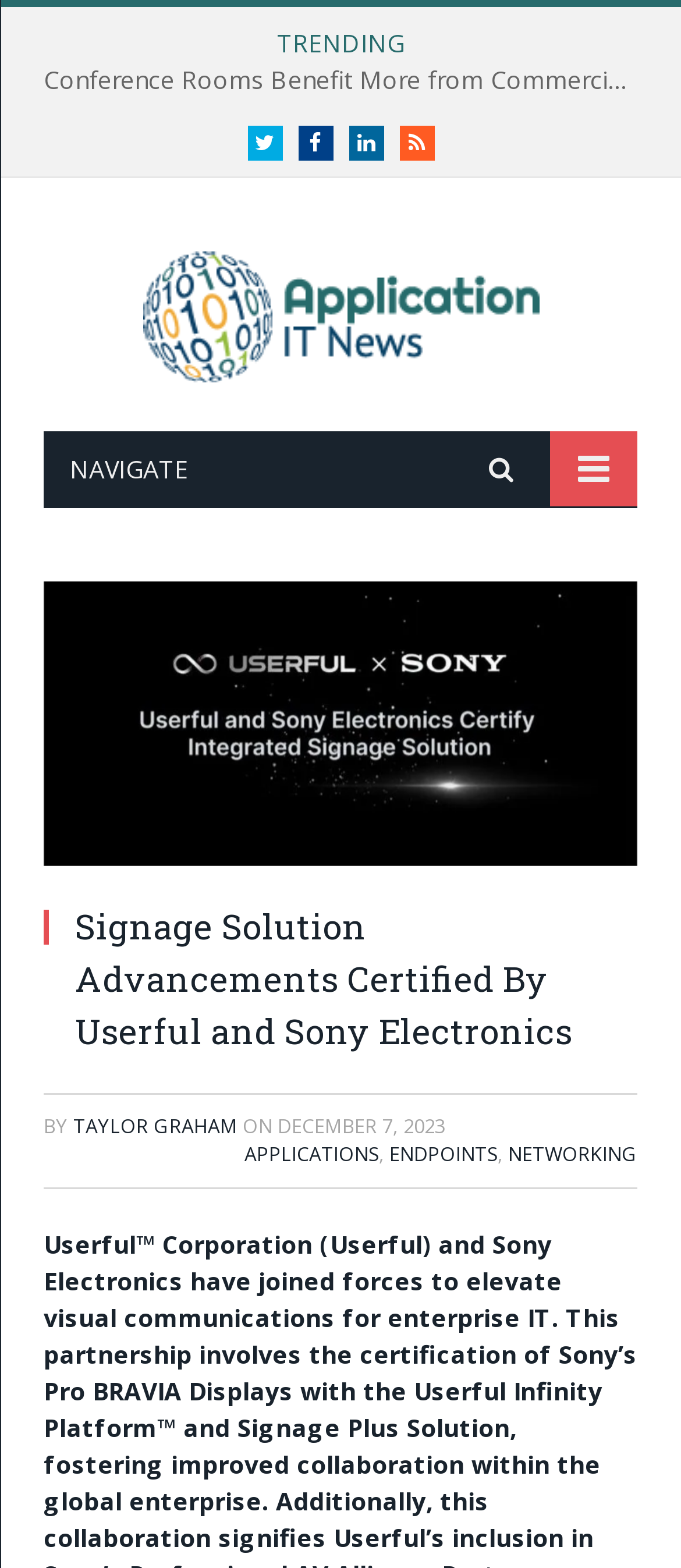Pinpoint the bounding box coordinates of the clickable element needed to complete the instruction: "Click on Twitter". The coordinates should be provided as four float numbers between 0 and 1: [left, top, right, bottom].

[0.363, 0.08, 0.414, 0.102]